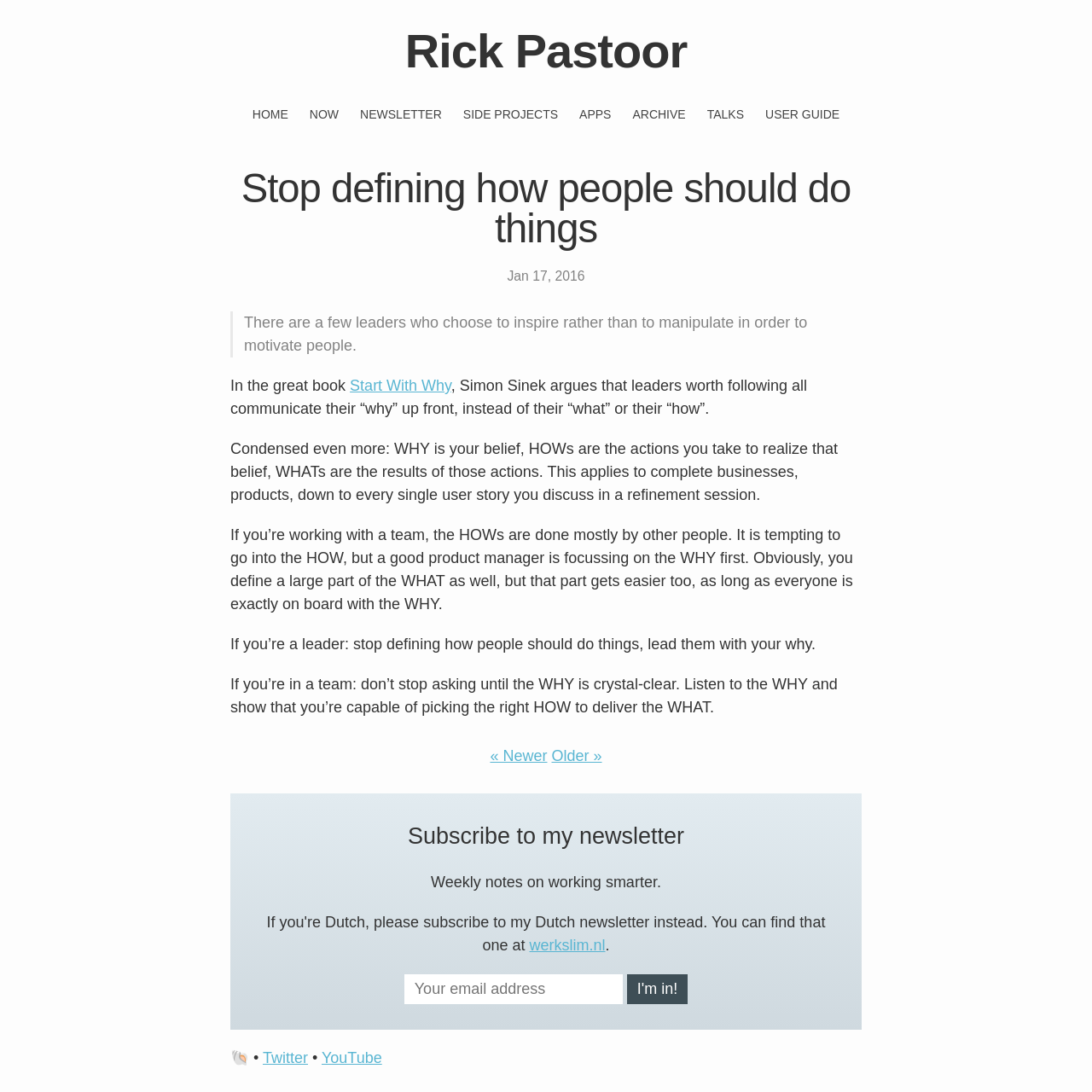Identify the coordinates of the bounding box for the element that must be clicked to accomplish the instruction: "Click the BTC PRAGUE 2024 link".

None